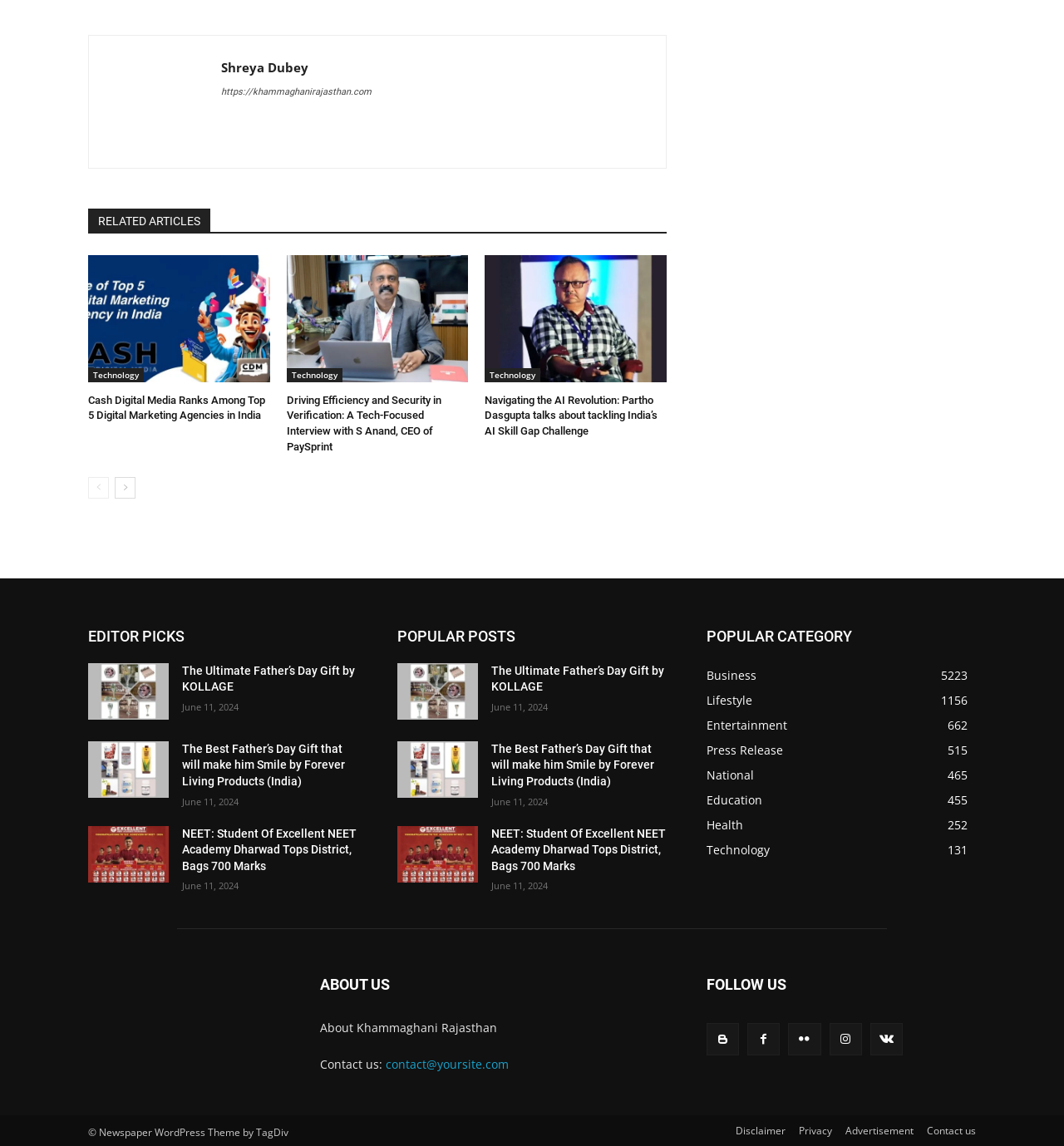Refer to the image and provide a thorough answer to this question:
How many categories are listed under 'POPULAR CATEGORY'?

The number of categories is obtained by counting the link elements under the 'POPULAR CATEGORY' heading, which are 'Business', 'Lifestyle', 'Entertainment', 'Press Release', 'National', 'Education', and 'Health'.